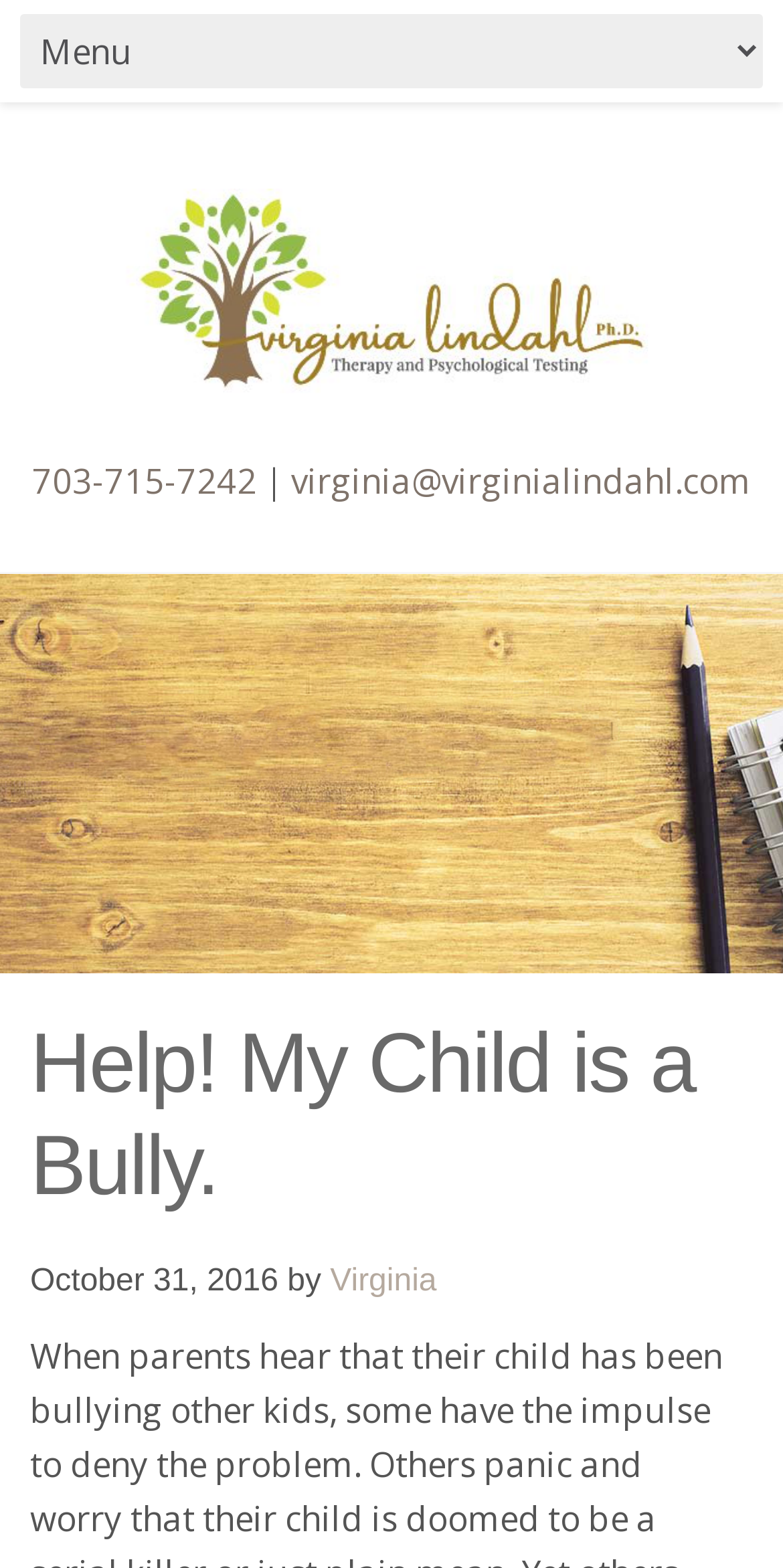What is the main topic of the webpage?
Please provide a single word or phrase answer based on the image.

Bullying